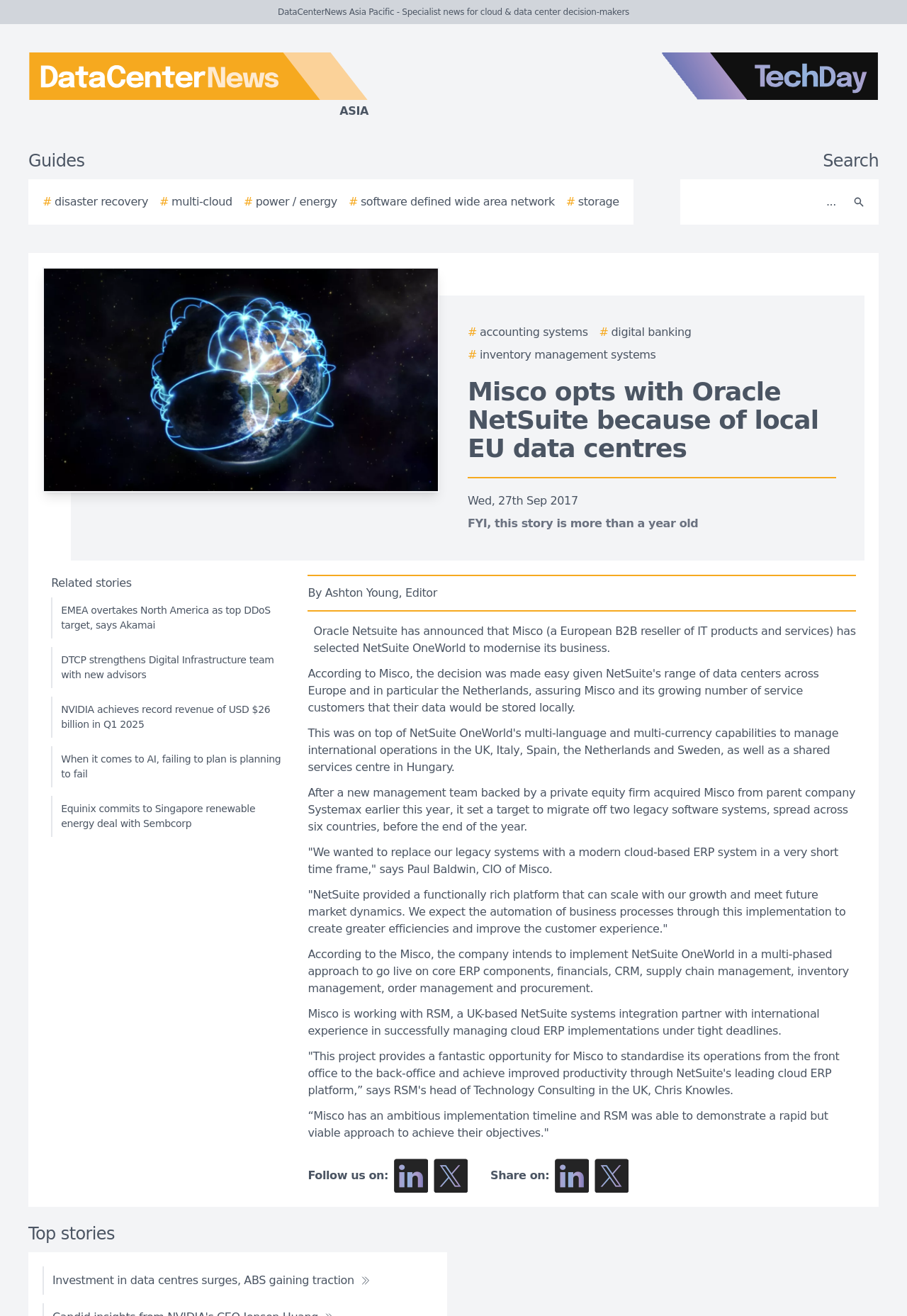Please determine the bounding box coordinates of the clickable area required to carry out the following instruction: "Search for something". The coordinates must be four float numbers between 0 and 1, represented as [left, top, right, bottom].

[0.756, 0.141, 0.931, 0.166]